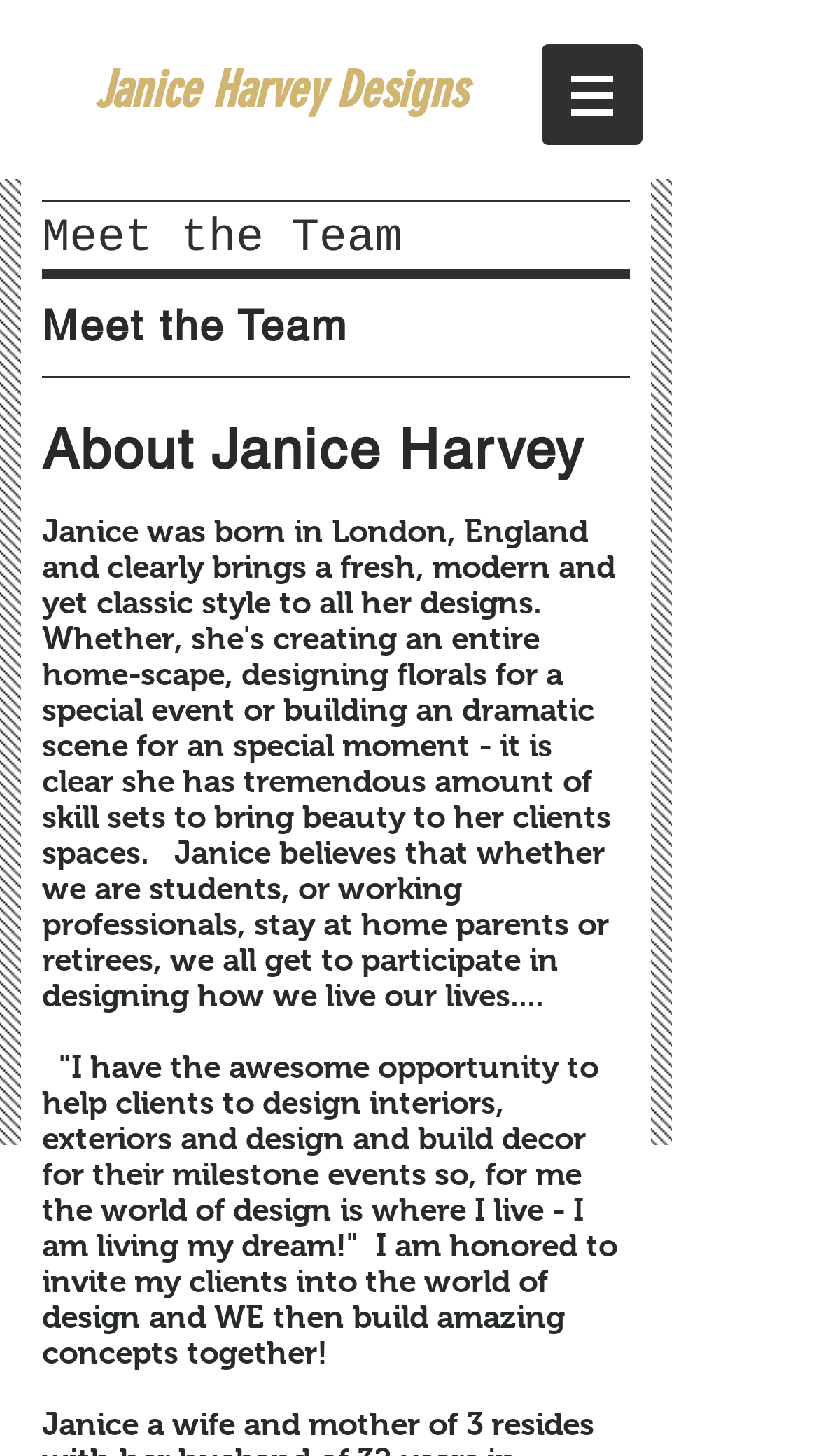Use a single word or phrase to answer the following:
What is the name of the person who designs interiors?

Janice Harvey